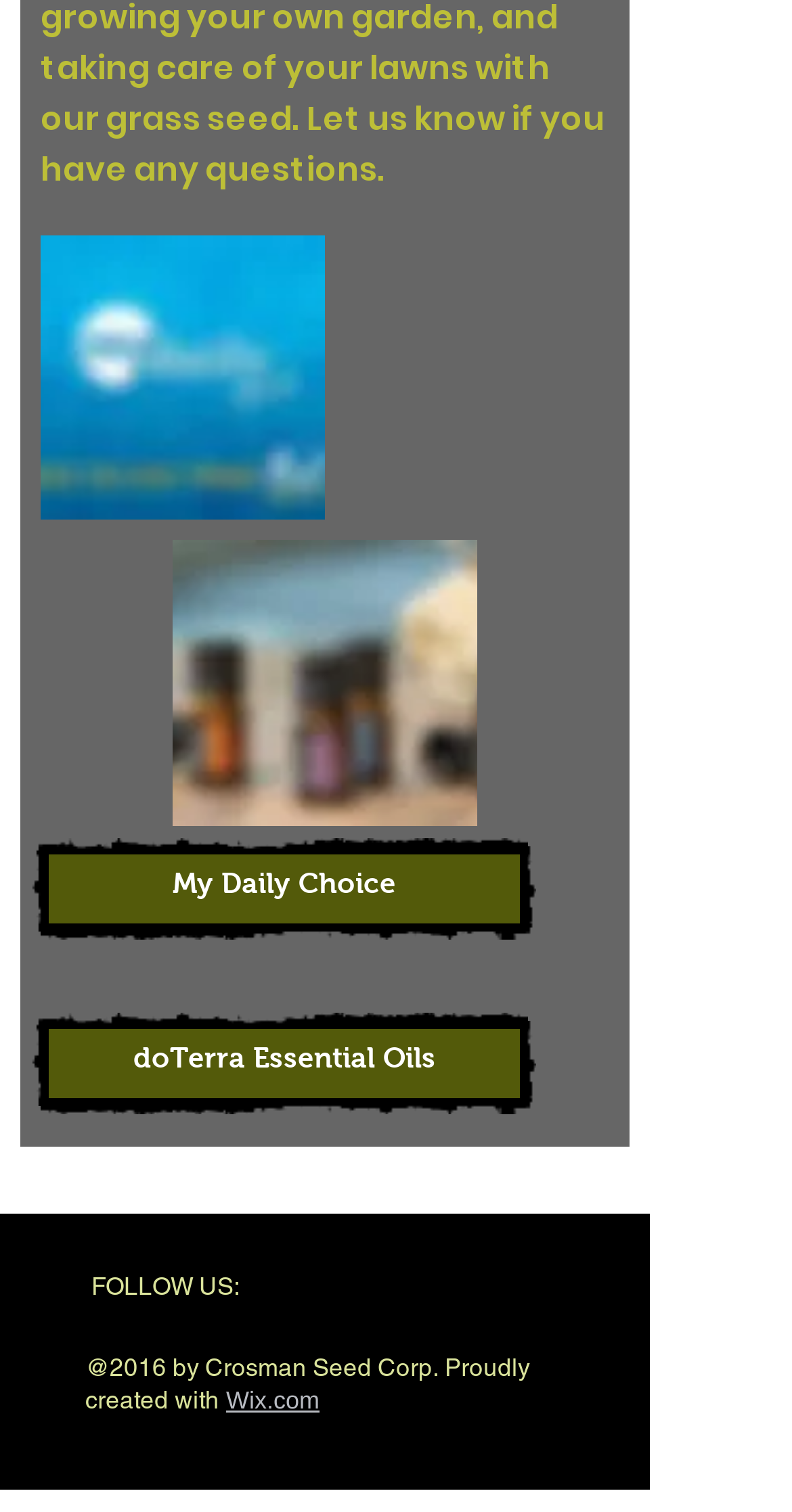Provide the bounding box coordinates of the HTML element this sentence describes: "aria-label="Instagram"". The bounding box coordinates consist of four float numbers between 0 and 1, i.e., [left, top, right, bottom].

[0.326, 0.826, 0.415, 0.872]